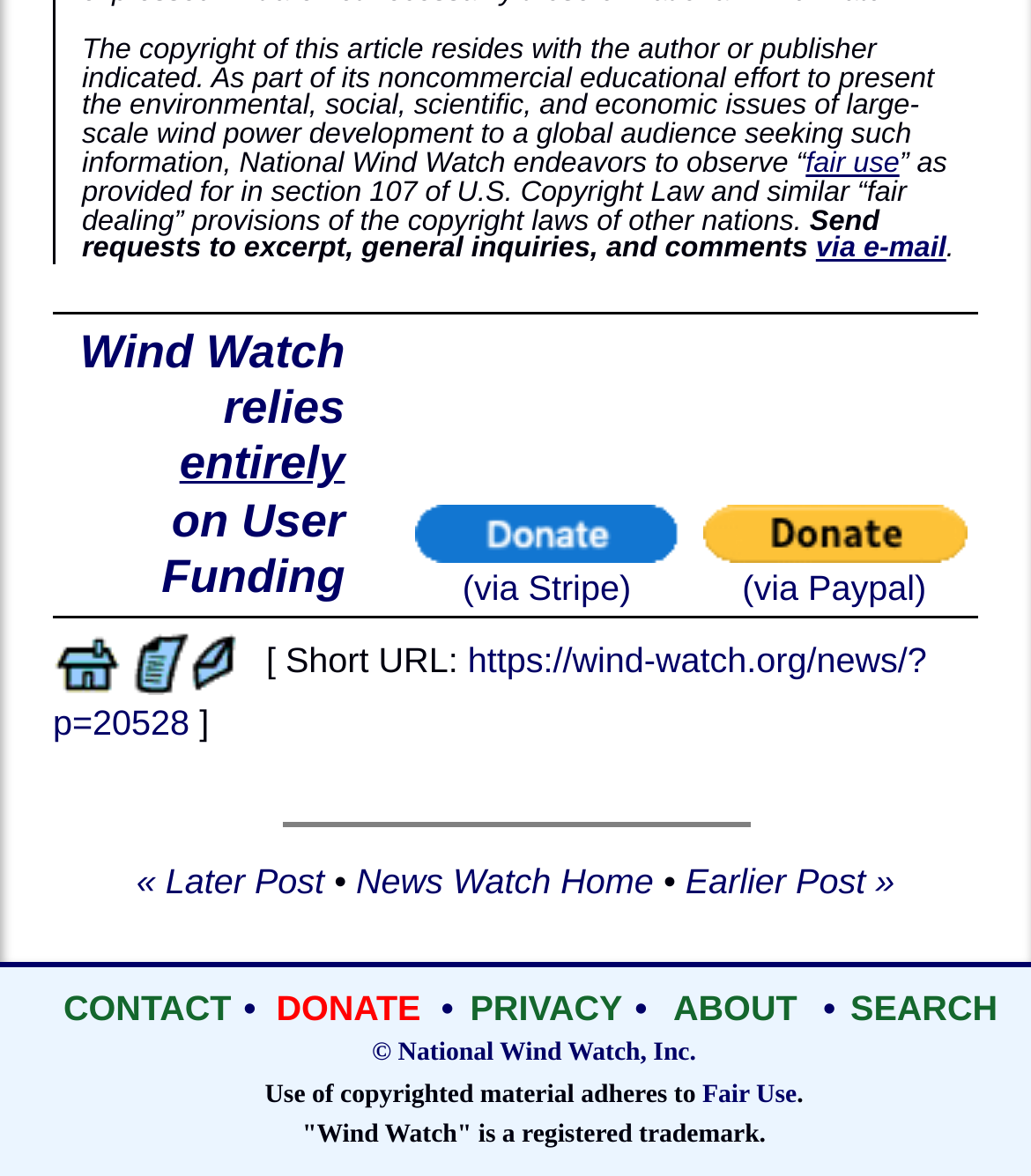Locate the bounding box coordinates of the element's region that should be clicked to carry out the following instruction: "Click on the link to read the review". The coordinates need to be four float numbers between 0 and 1, i.e., [left, top, right, bottom].

None